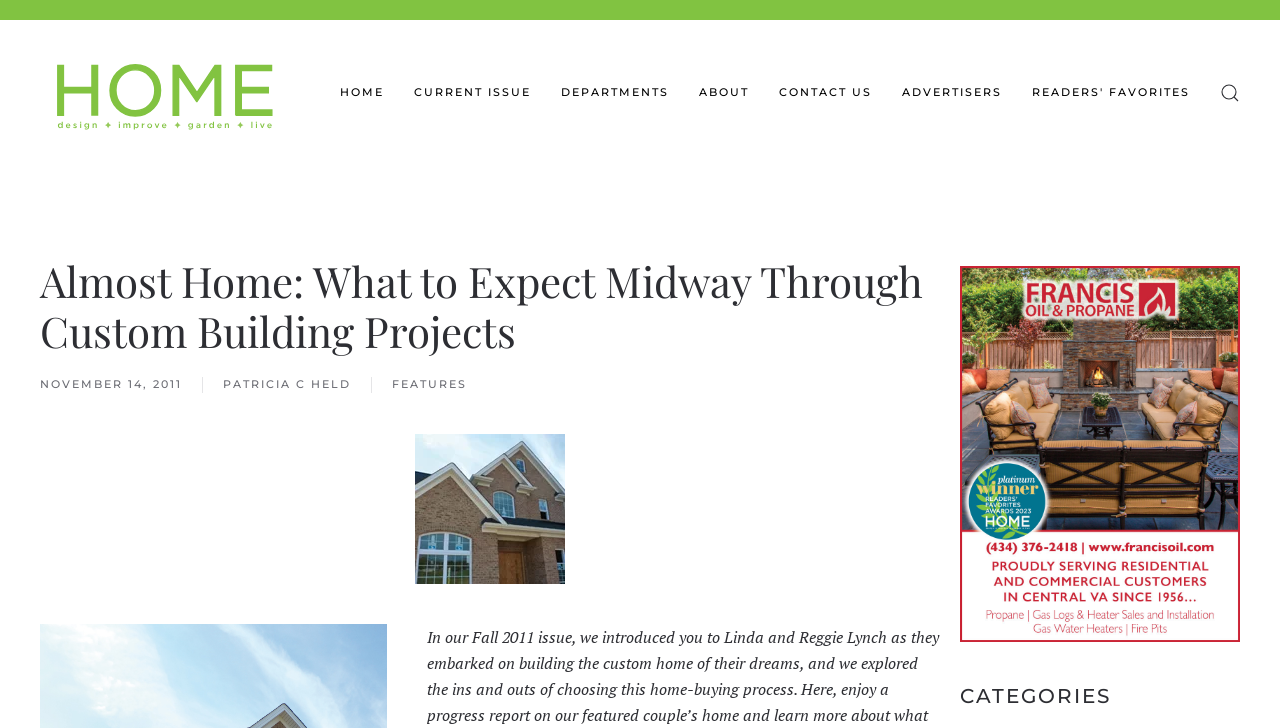What is the name of the magazine?
Look at the image and respond with a single word or a short phrase.

Central Virginia HOME Magazine